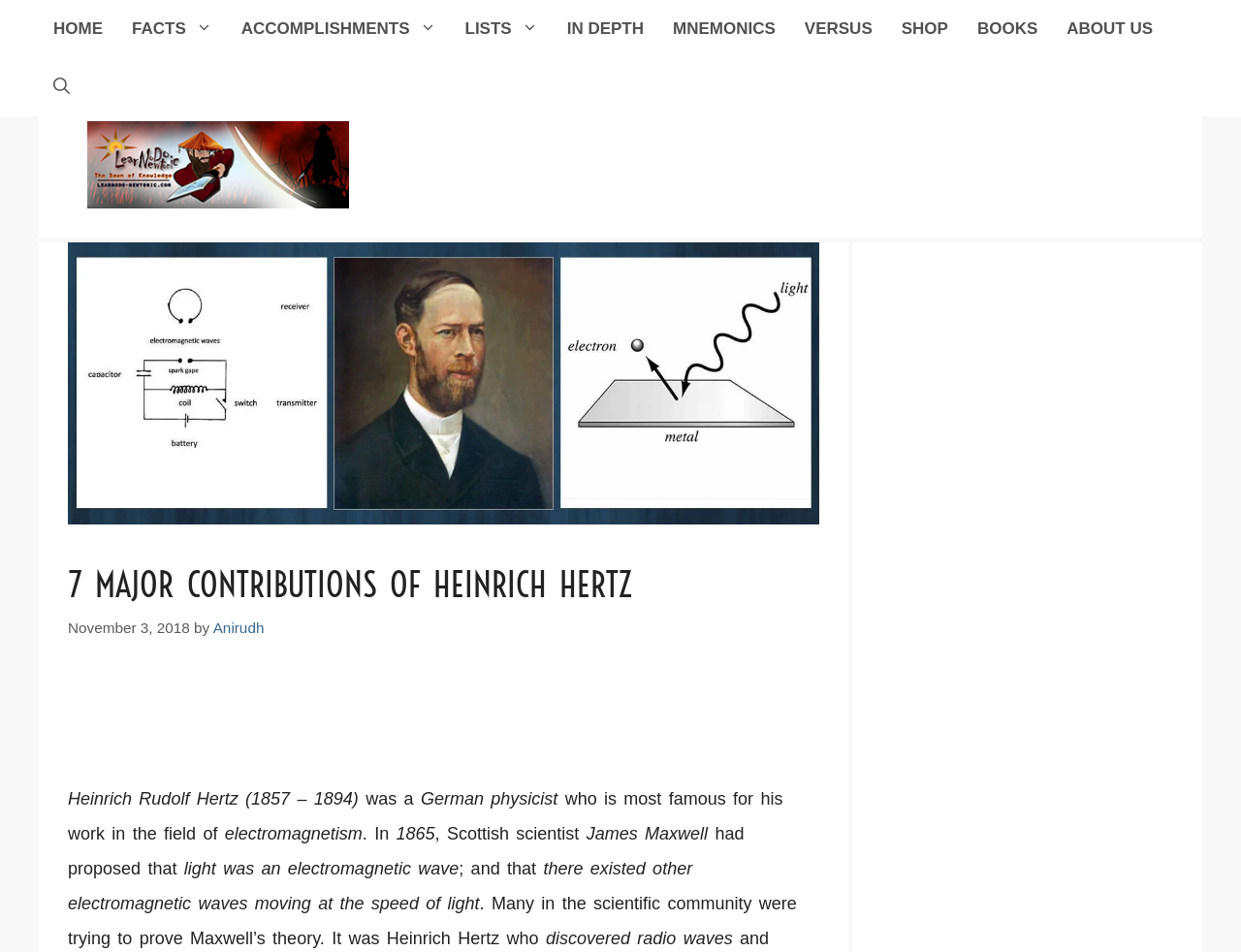What did Heinrich Hertz discover?
Please use the image to provide an in-depth answer to the question.

I found the answer by reading the text in the StaticText elements. Specifically, the text 'Heinrich Hertz who discovered radio waves' indicates that Heinrich Hertz discovered radio waves.